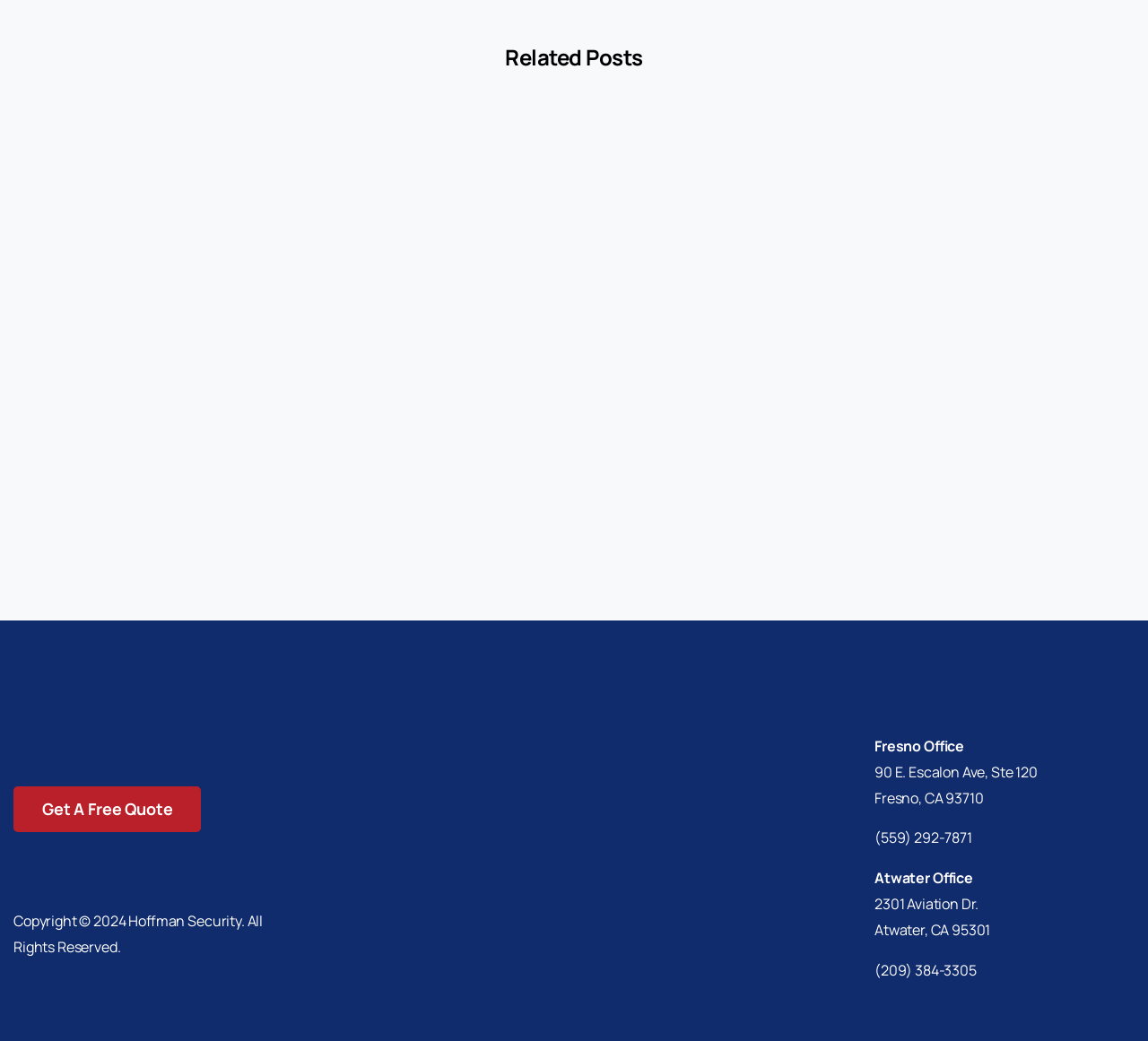Provide the bounding box coordinates of the section that needs to be clicked to accomplish the following instruction: "Read 'How Much Does a Home Security System Cost?' article."

[0.082, 0.38, 0.25, 0.477]